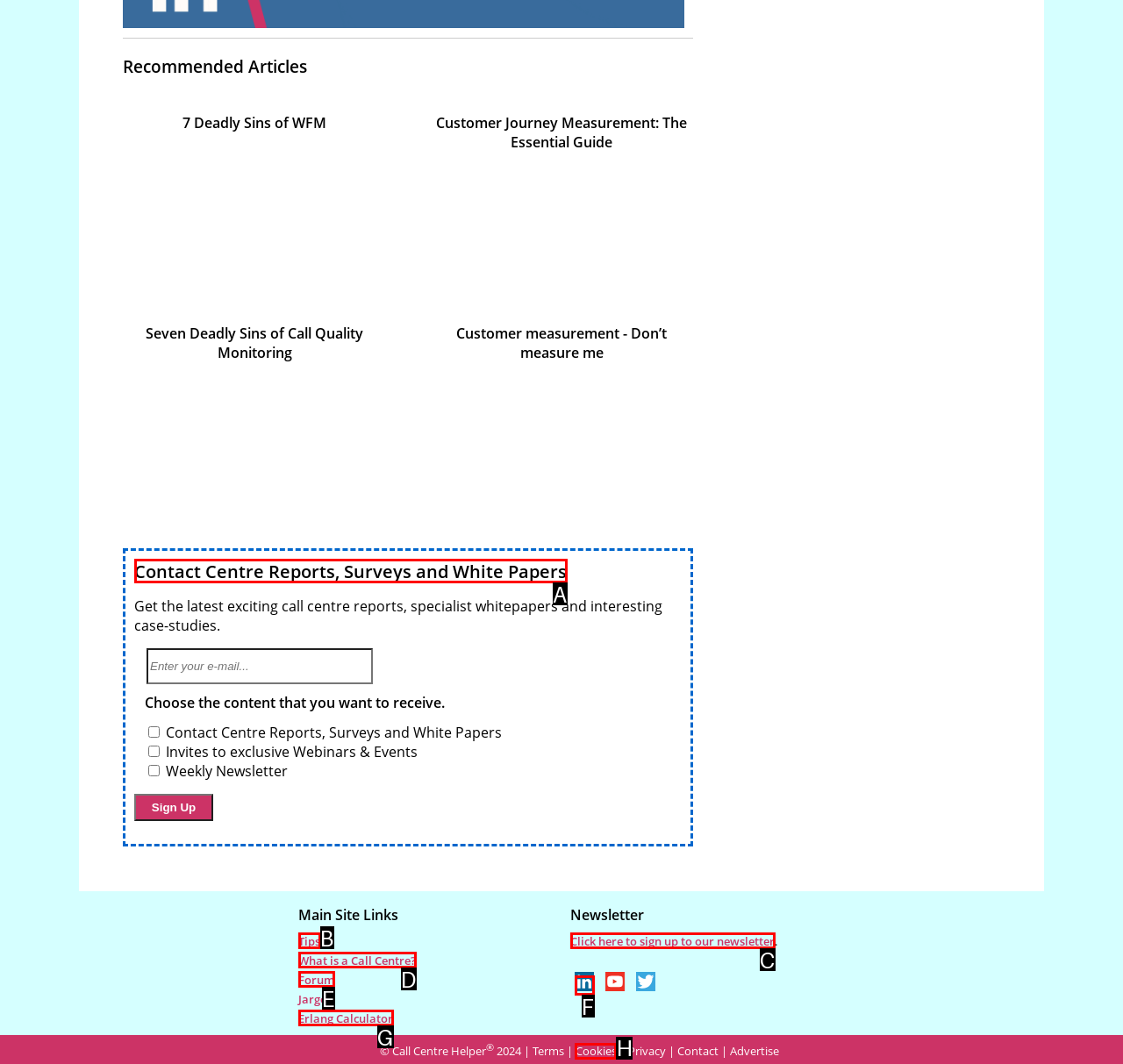Match the description: What is a Call Centre? to one of the options shown. Reply with the letter of the best match.

D